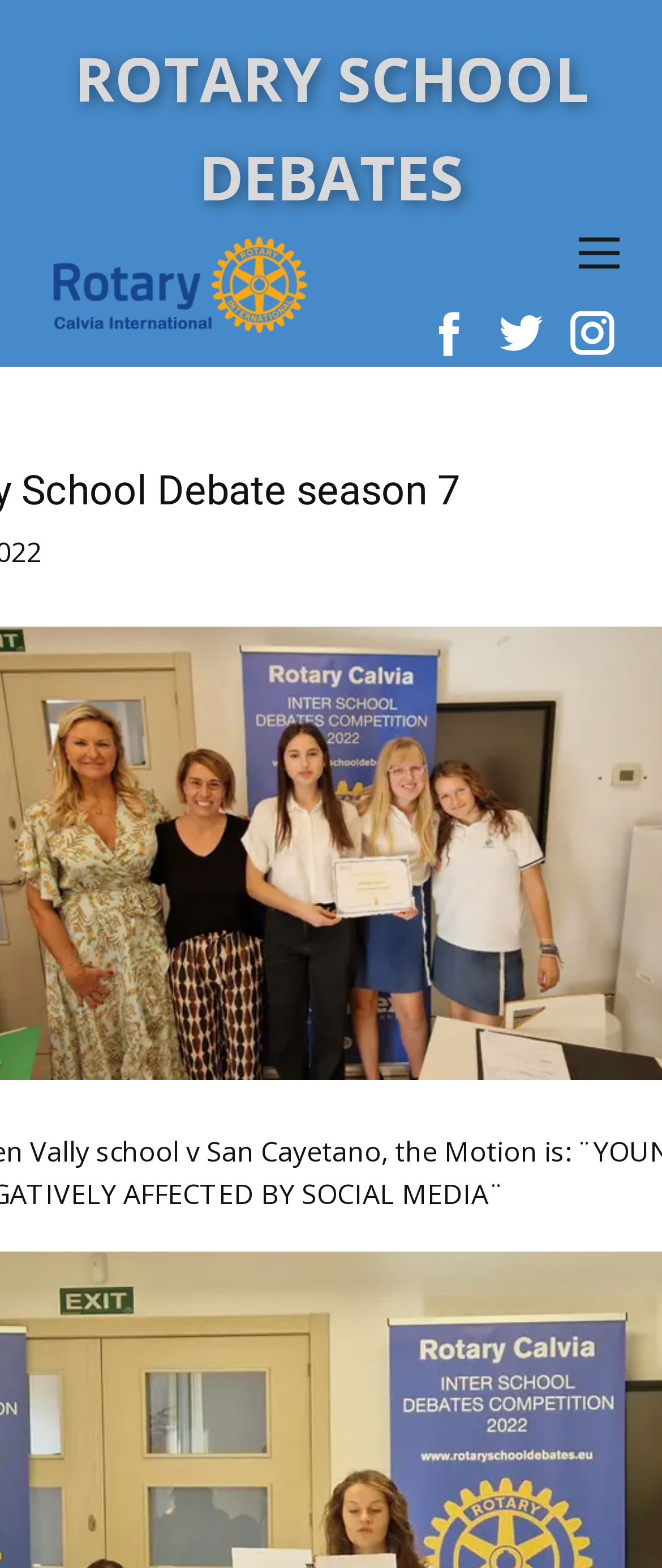Using a single word or phrase, answer the following question: 
What is the position of the first link on the webpage?

Top-left